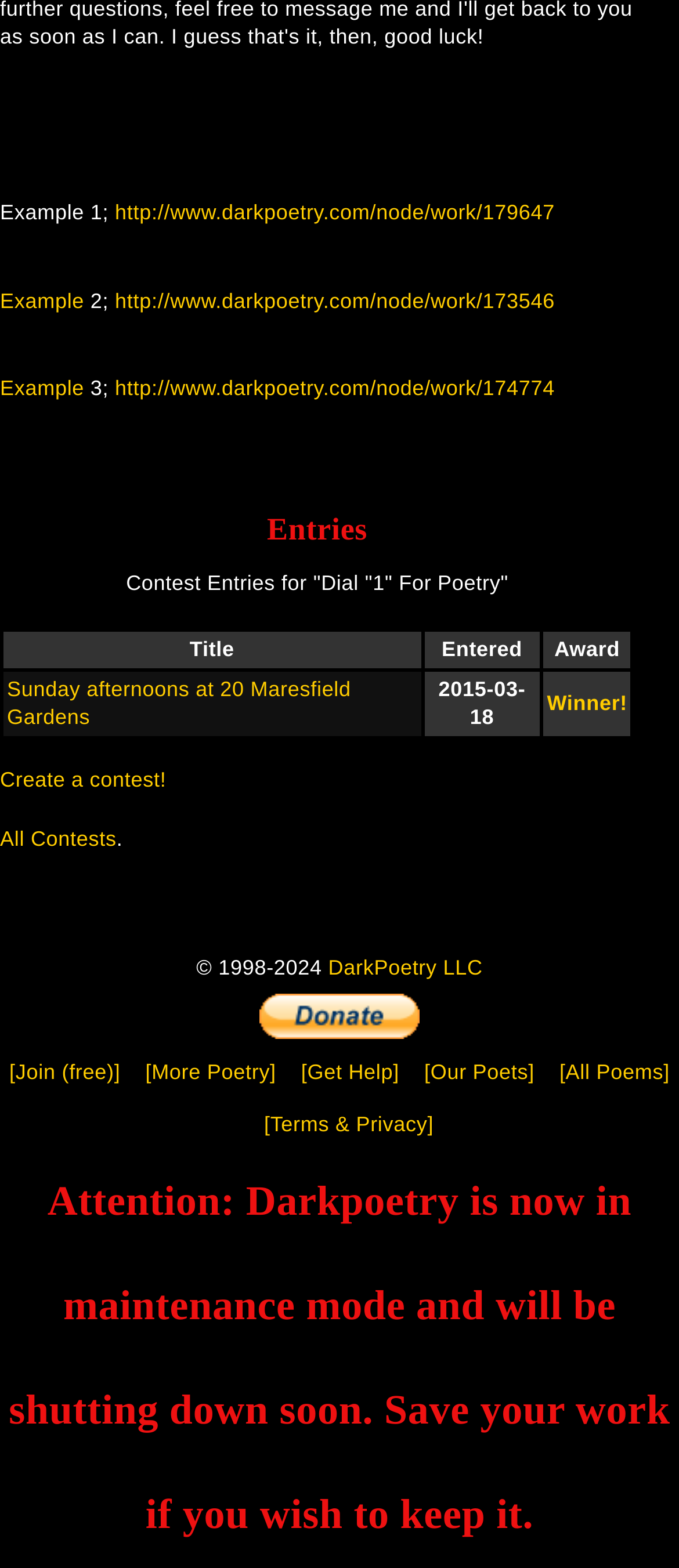Identify the bounding box coordinates of the HTML element based on this description: "http://www.darkpoetry.com/node/work/174774".

[0.0, 0.24, 0.817, 0.274]